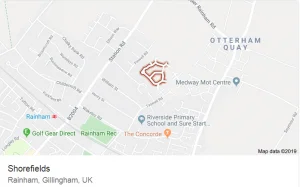Elaborate on all the elements present in the image.

The image features a map of Shorefields, located in Rainham, Gillingham, UK. The map highlights notable landmarks such as Riverside Primary School and Medway Mot Centre, providing a visual context for the area. This image accompanies the story of Max, a cat who went missing and was later found in this vicinity, illustrating the journey of his reunion with his owner, Isobel Thatcher. The map serves to geographically situate their heartwarming story, adding depth to the narrative of lost and found.